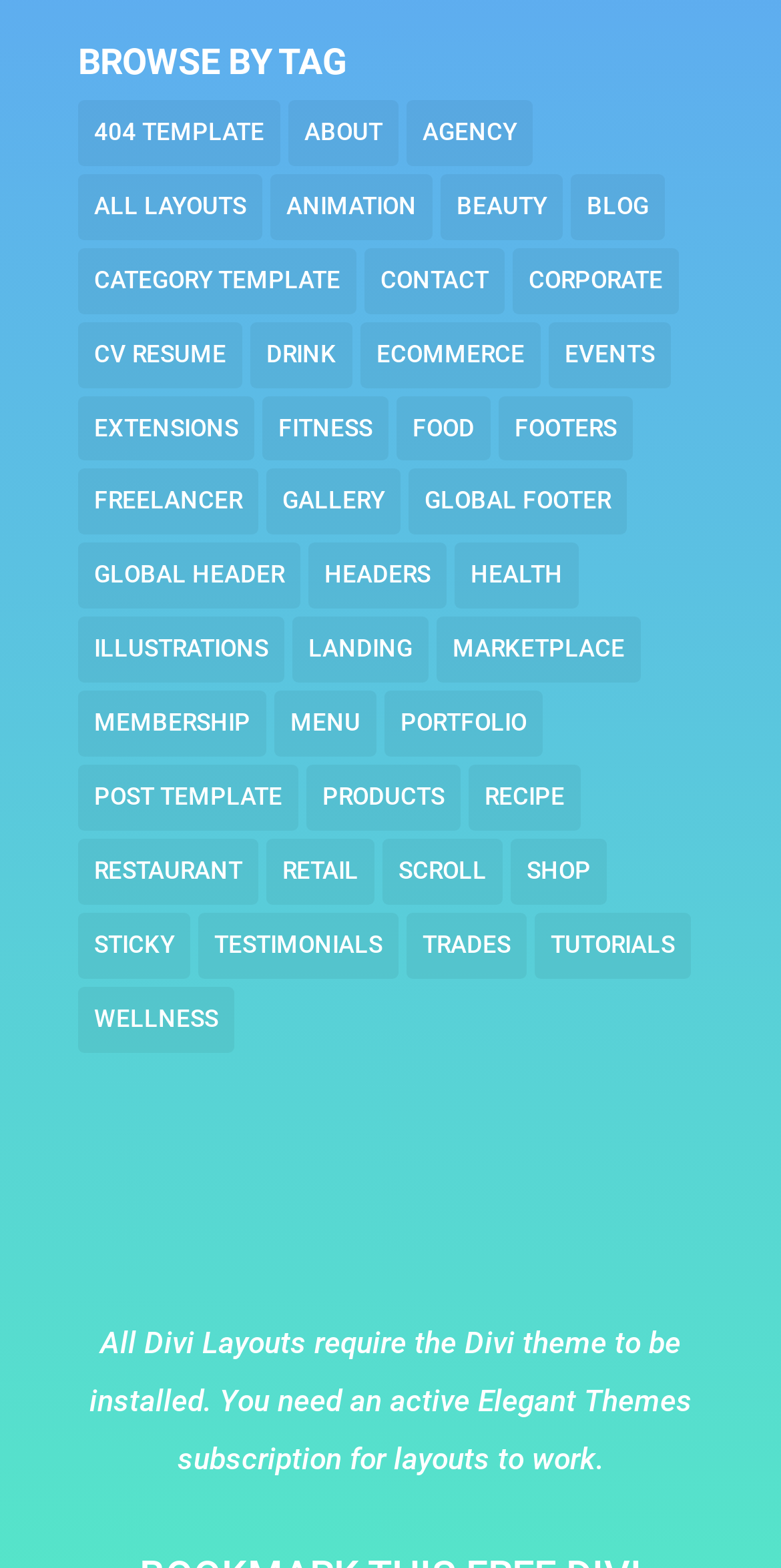Pinpoint the bounding box coordinates of the clickable element to carry out the following instruction: "Click the Overview link."

None